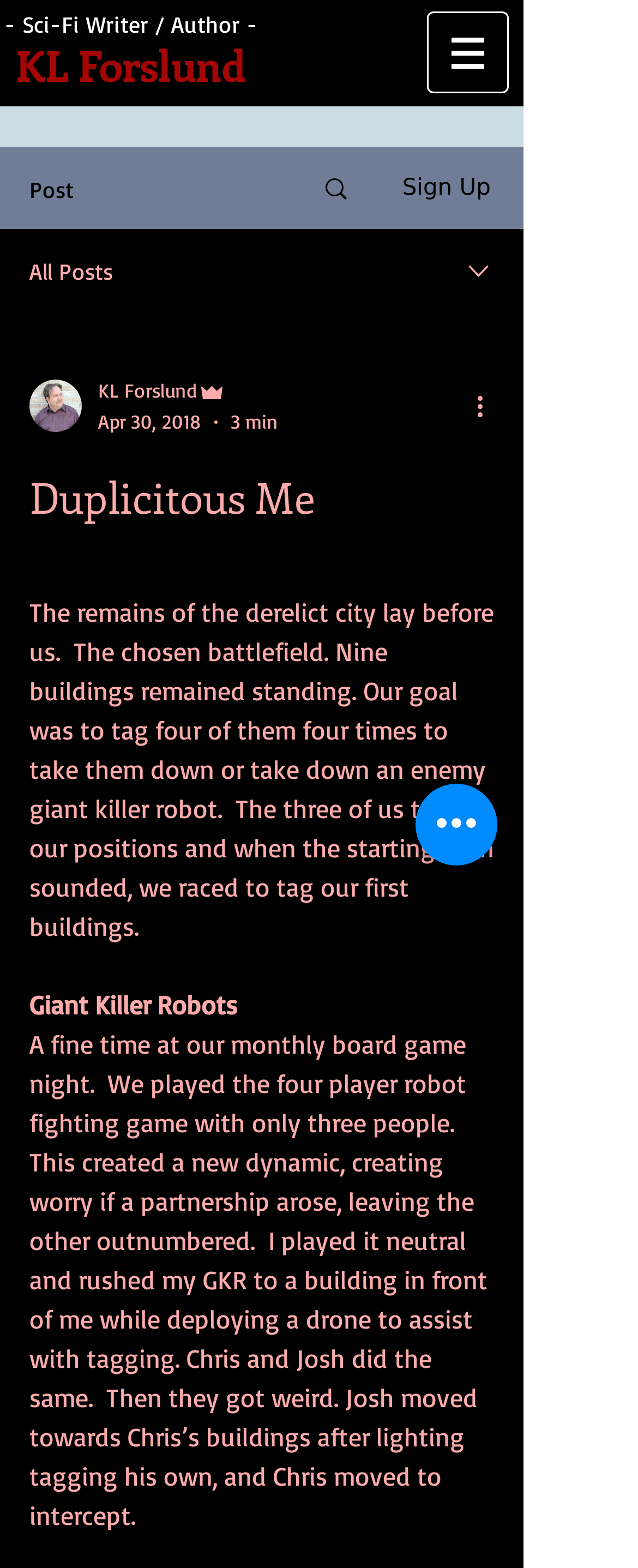Please respond to the question using a single word or phrase:
How many players were involved in the game?

Three